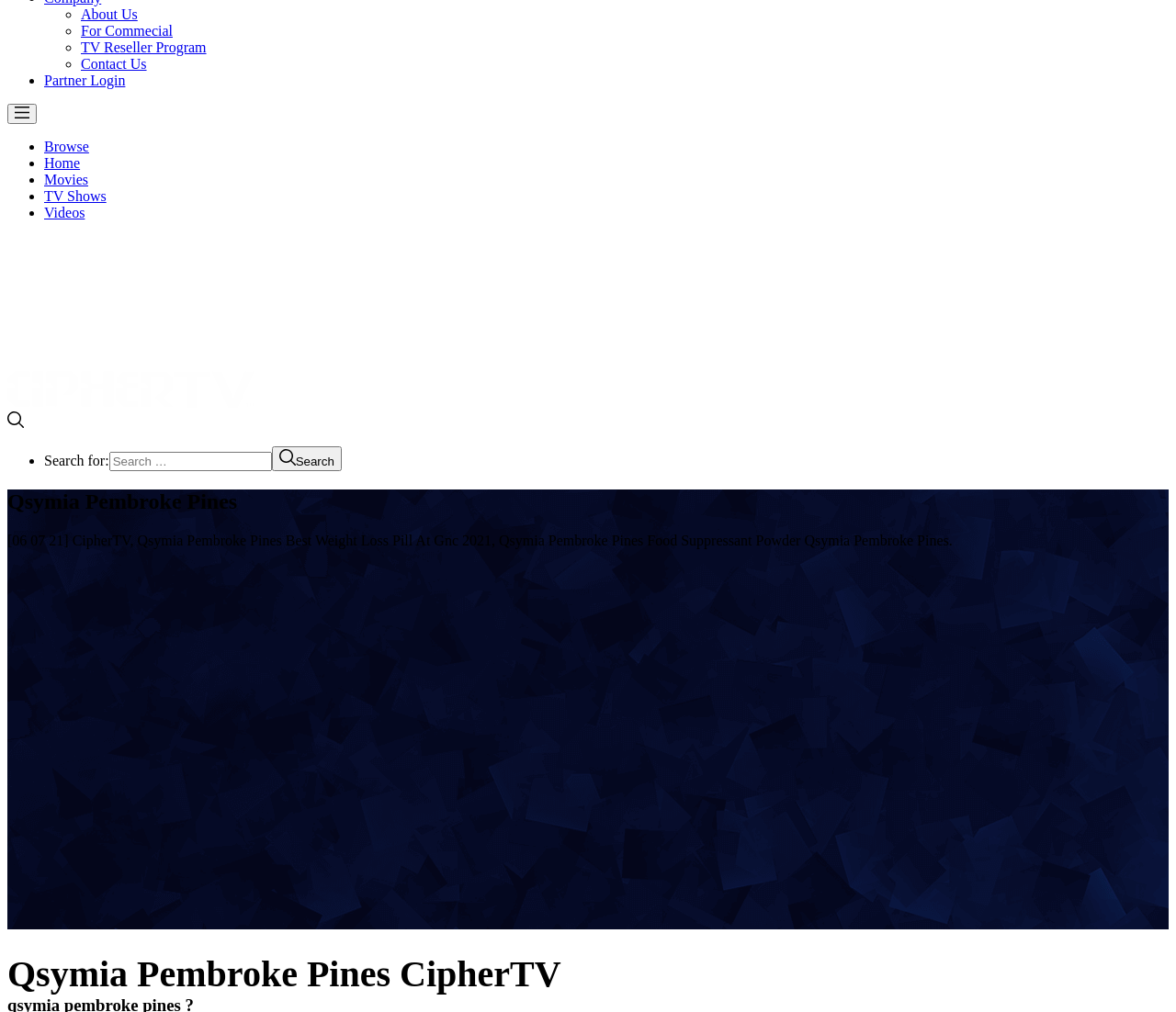Extract the bounding box coordinates for the UI element described as: "parent_node: 831.333.6736".

None